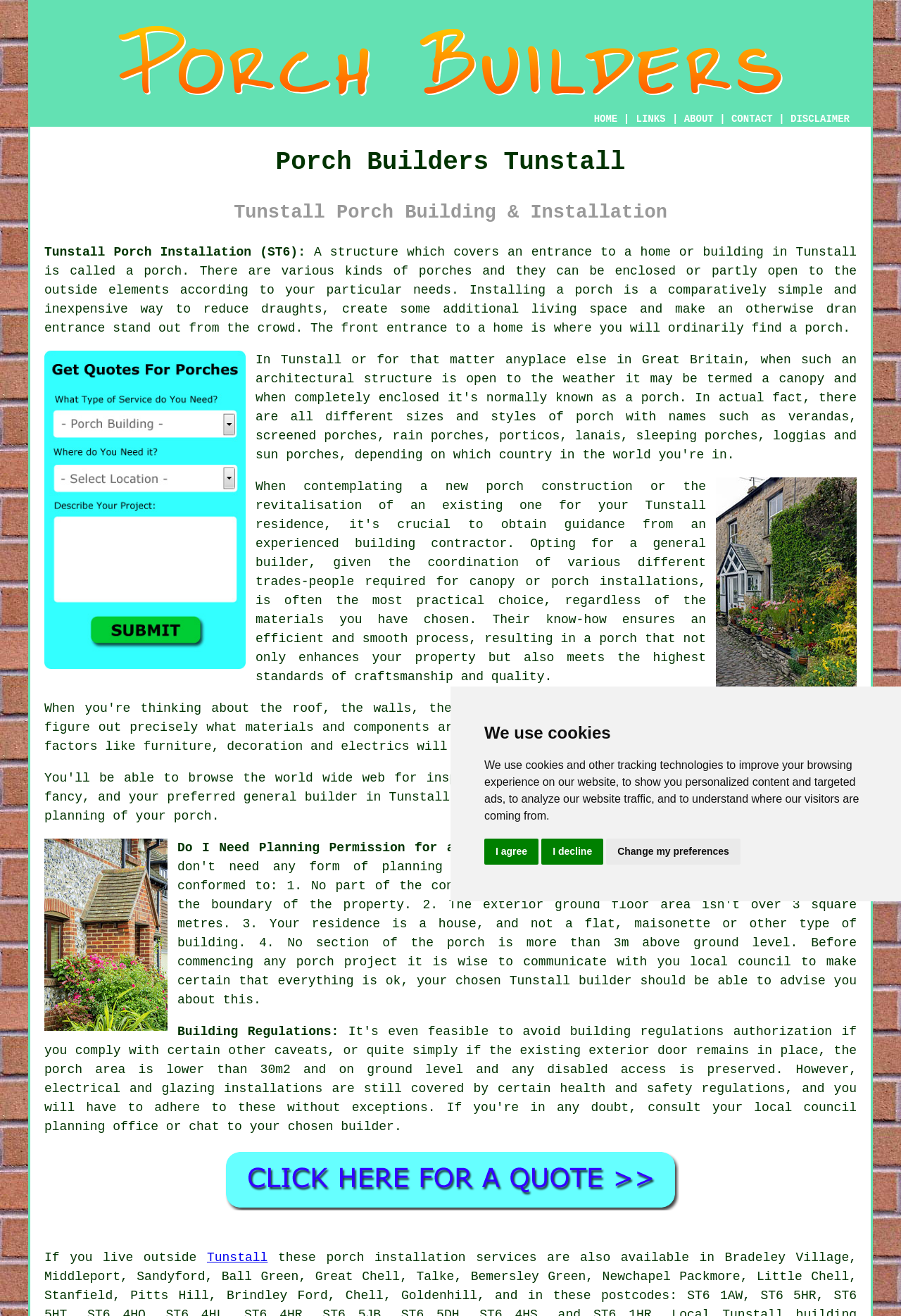Refer to the image and answer the question with as much detail as possible: What is the main topic of this webpage?

Based on the webpage content, I can see that the main topic is about porch builders in Tunstall, Staffordshire. The webpage provides information about porch installation, types of porches, and the benefits of having a porch.